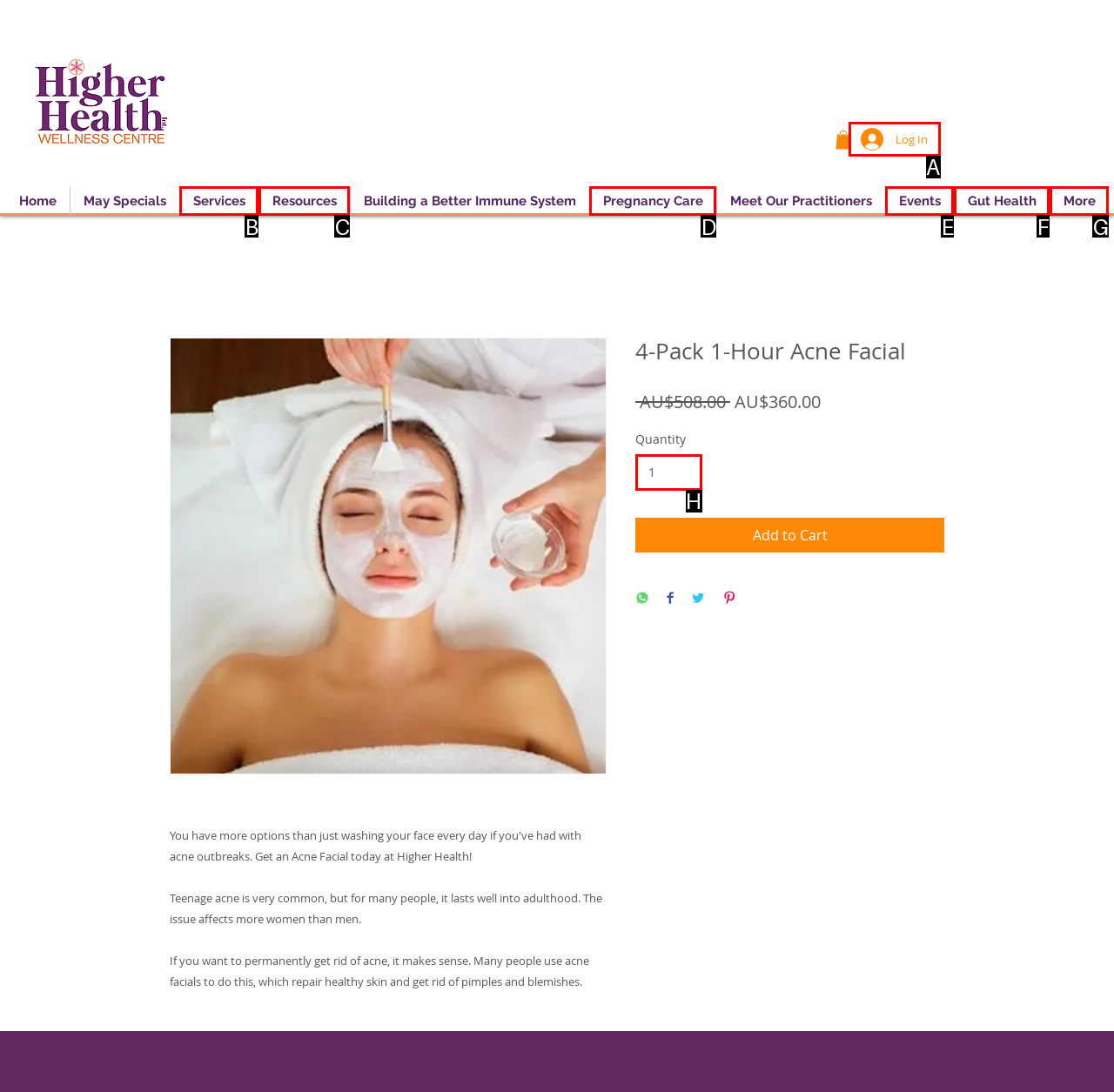Identify the correct lettered option to click in order to perform this task: Log in to your account. Respond with the letter.

A